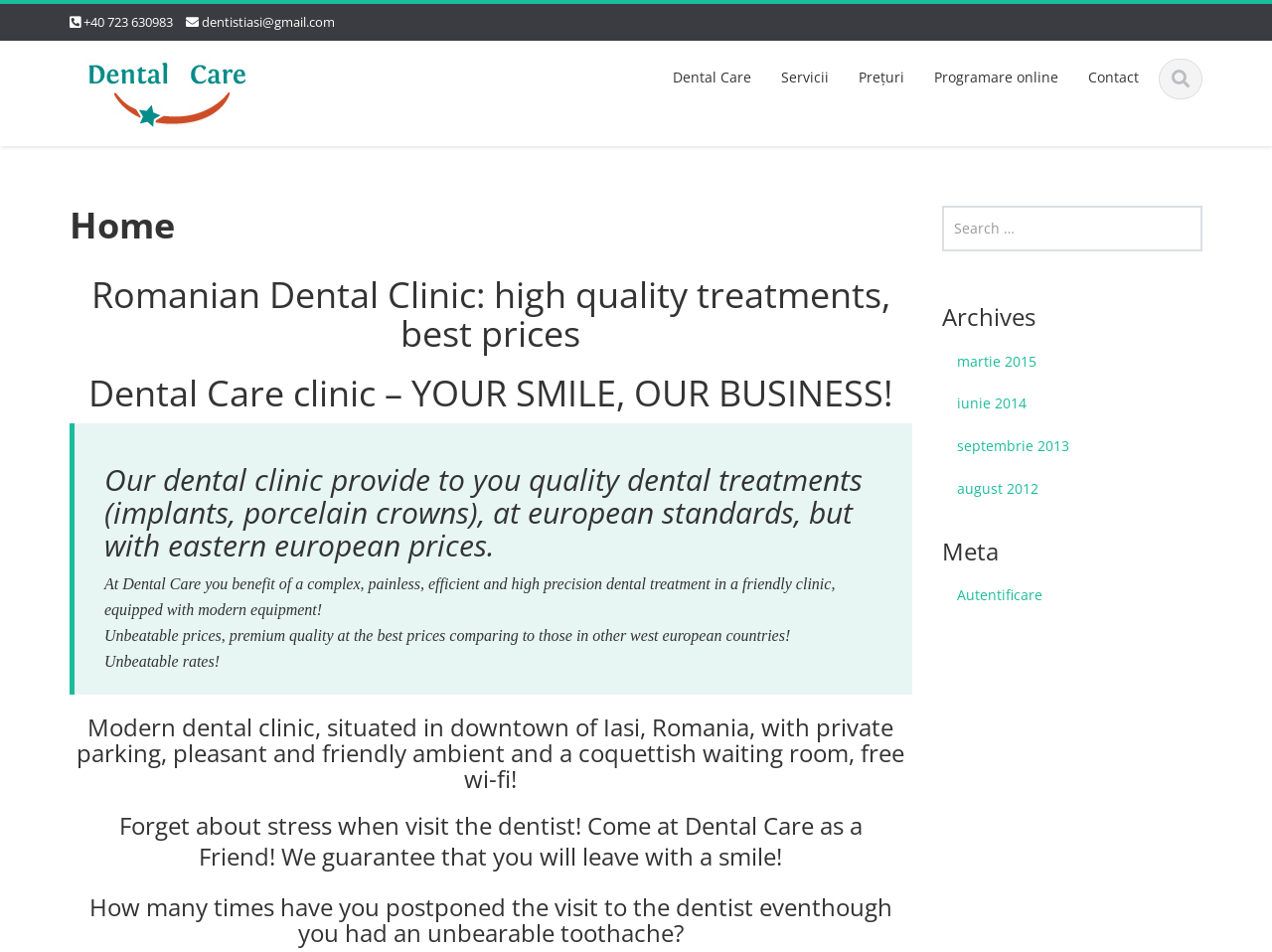Please locate the bounding box coordinates of the element that should be clicked to complete the given instruction: "Call the dentist".

[0.066, 0.014, 0.136, 0.032]